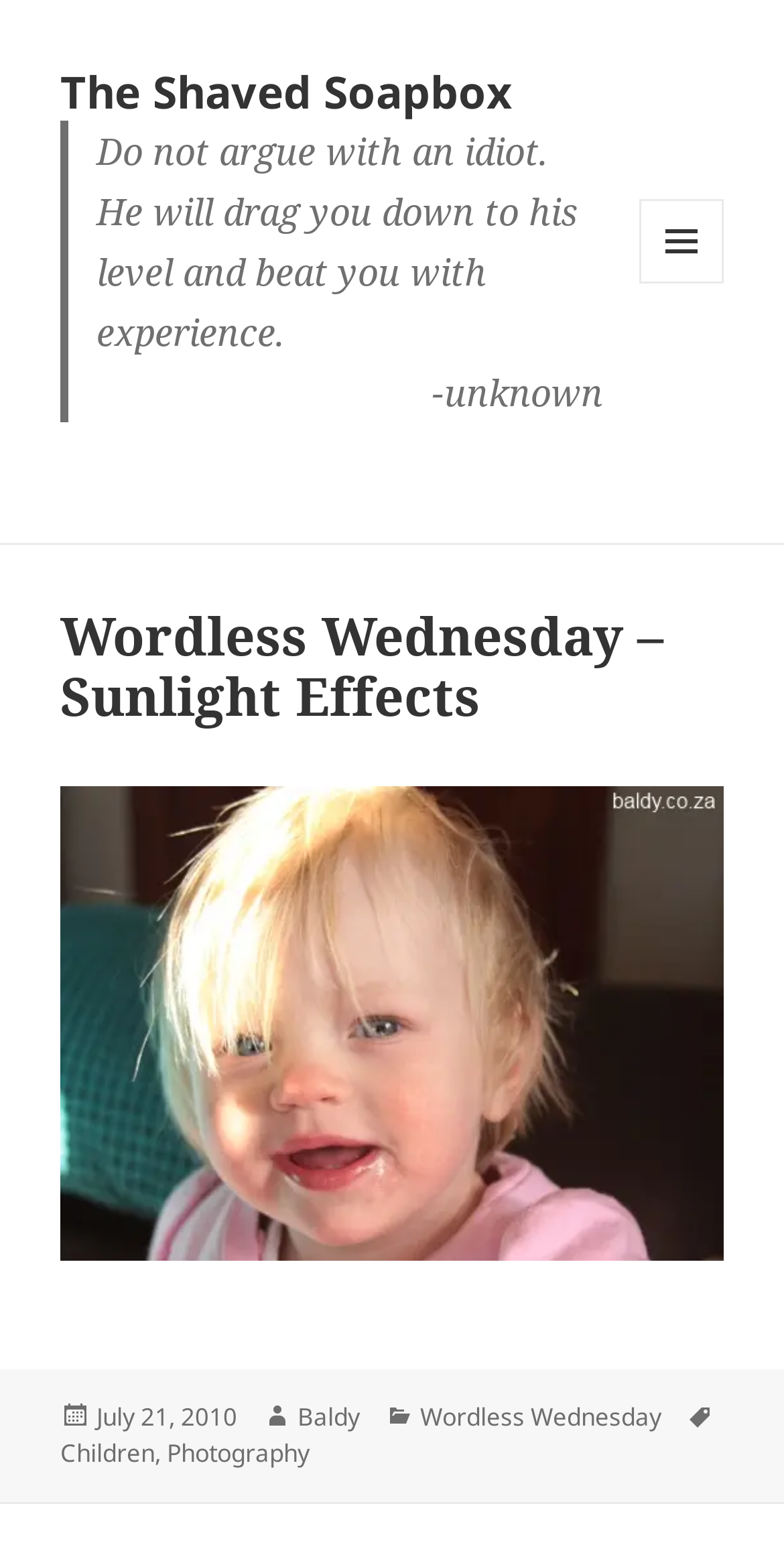Determine the bounding box coordinates of the section I need to click to execute the following instruction: "Search for something". Provide the coordinates as four float numbers between 0 and 1, i.e., [left, top, right, bottom].

None